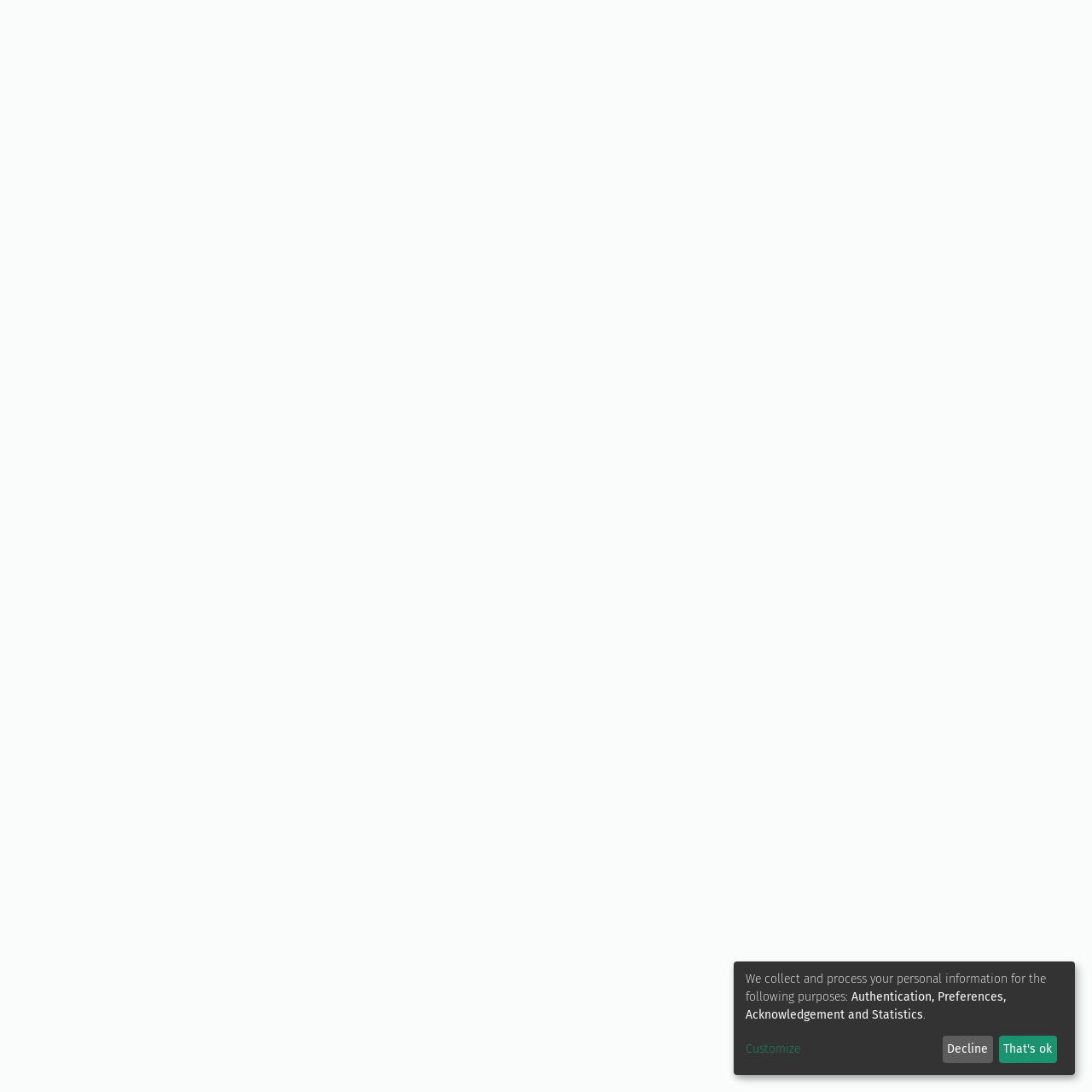What is the background of the logo?
Examine the image enclosed within the red bounding box and provide a comprehensive answer relying on the visual details presented in the image.

The background of the logo suggests a digital context, highlighting the relevance of the research work in understanding modern media landscapes.